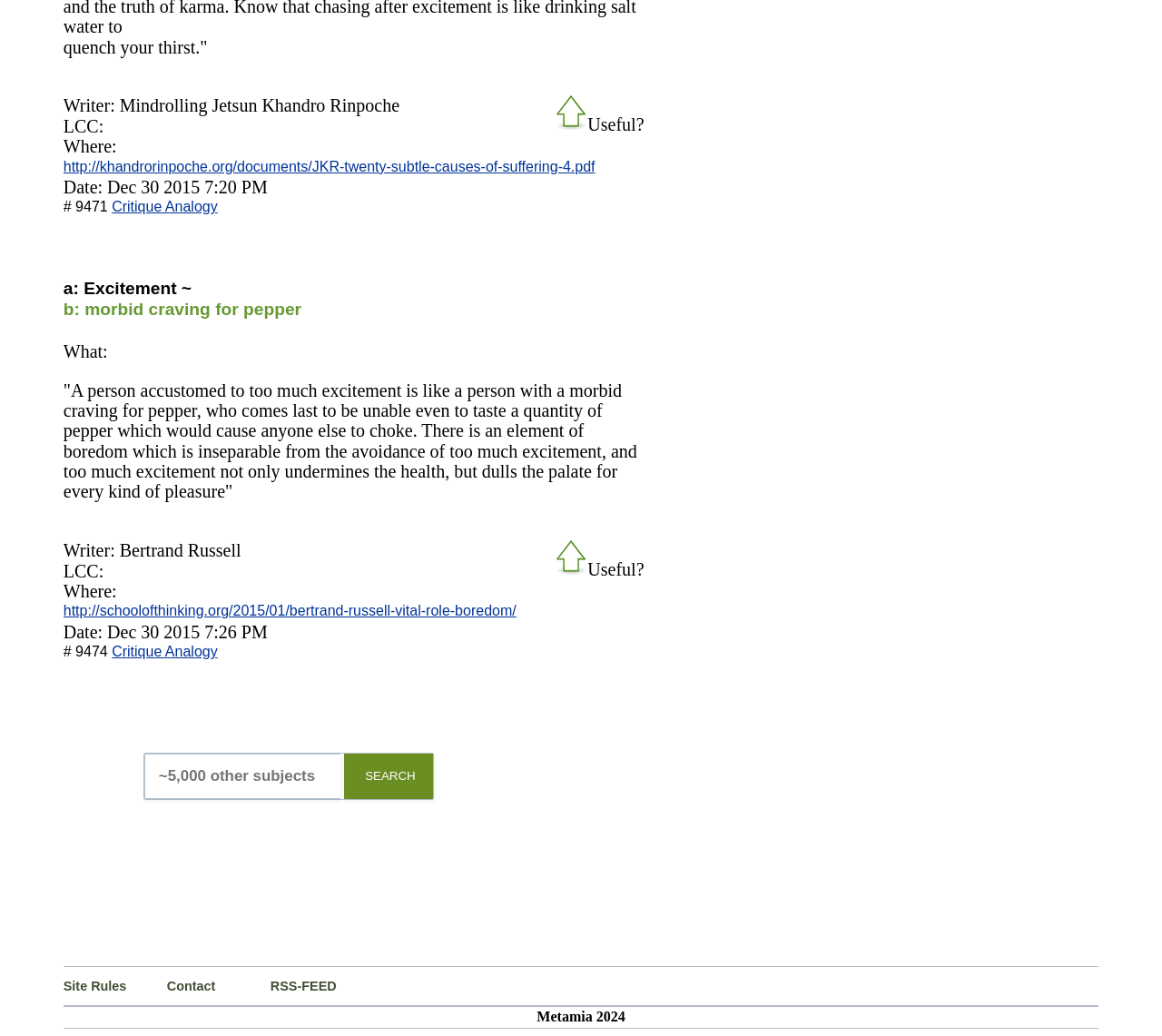Specify the bounding box coordinates of the area to click in order to follow the given instruction: "Read the article on twenty subtle causes of suffering."

[0.055, 0.153, 0.512, 0.168]